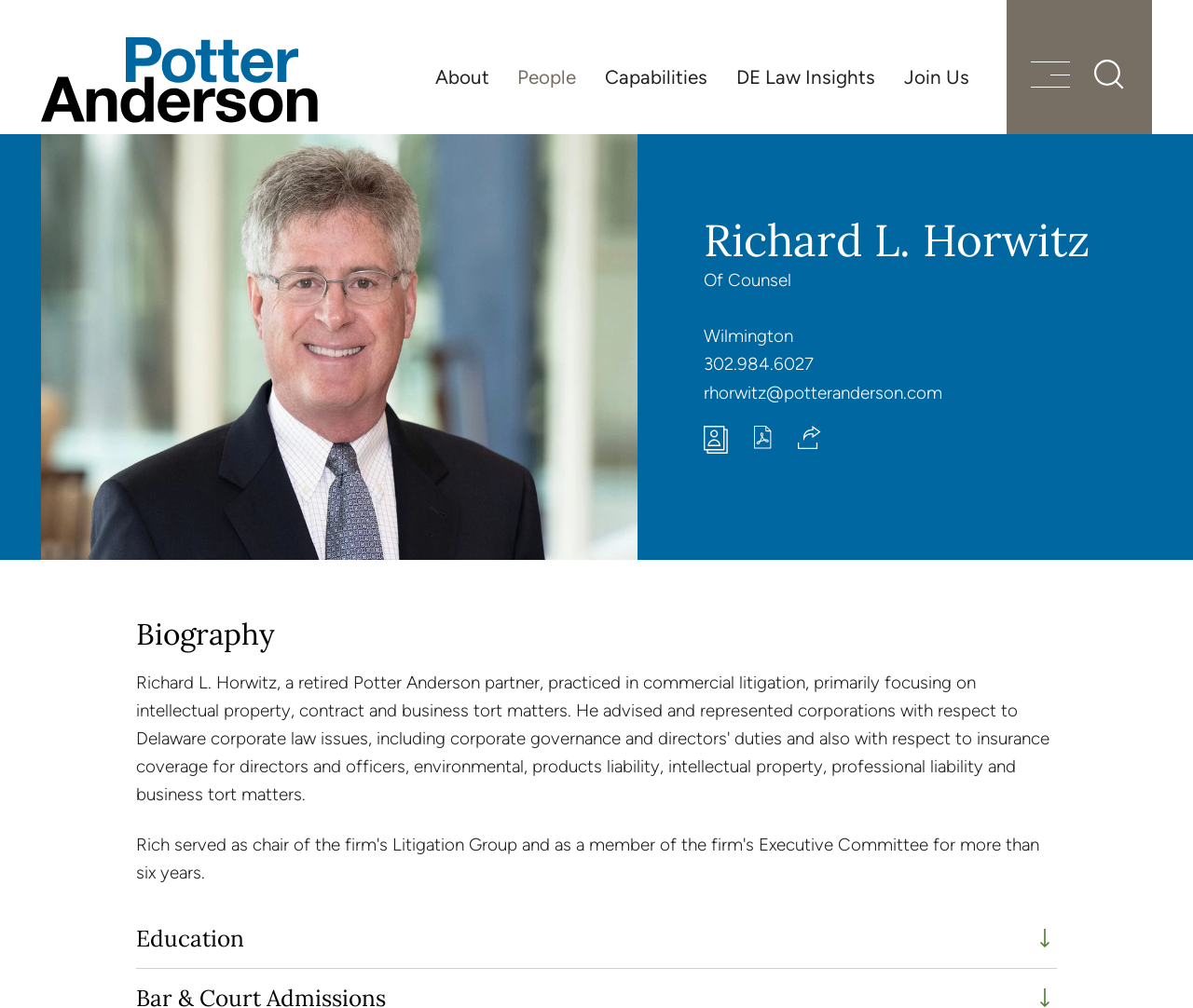What is Richard L. Horwitz's position?
Could you answer the question with a detailed and thorough explanation?

Richard L. Horwitz's position can be found in the StaticText 'Of Counsel' below his name, which is a heading element on the webpage.